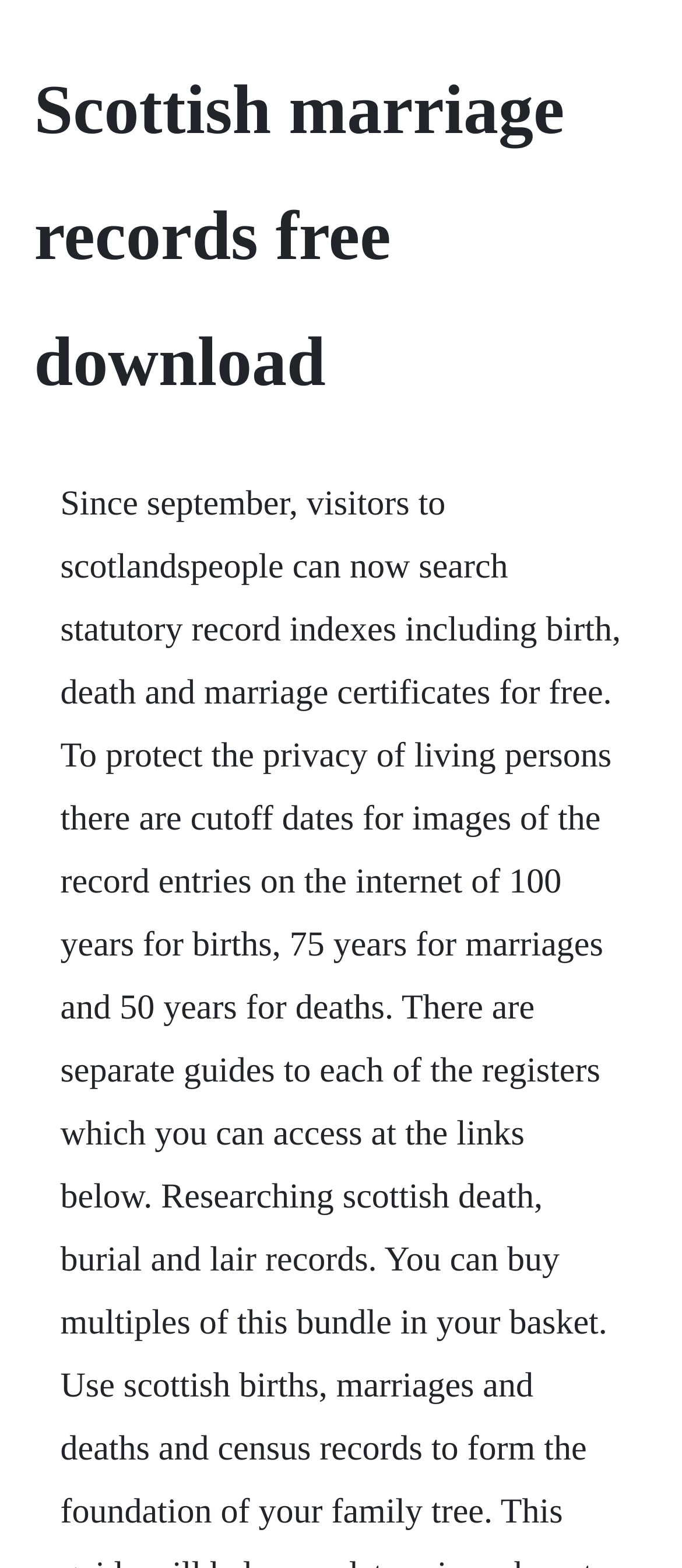Locate the headline of the webpage and generate its content.

Scottish marriage records free download